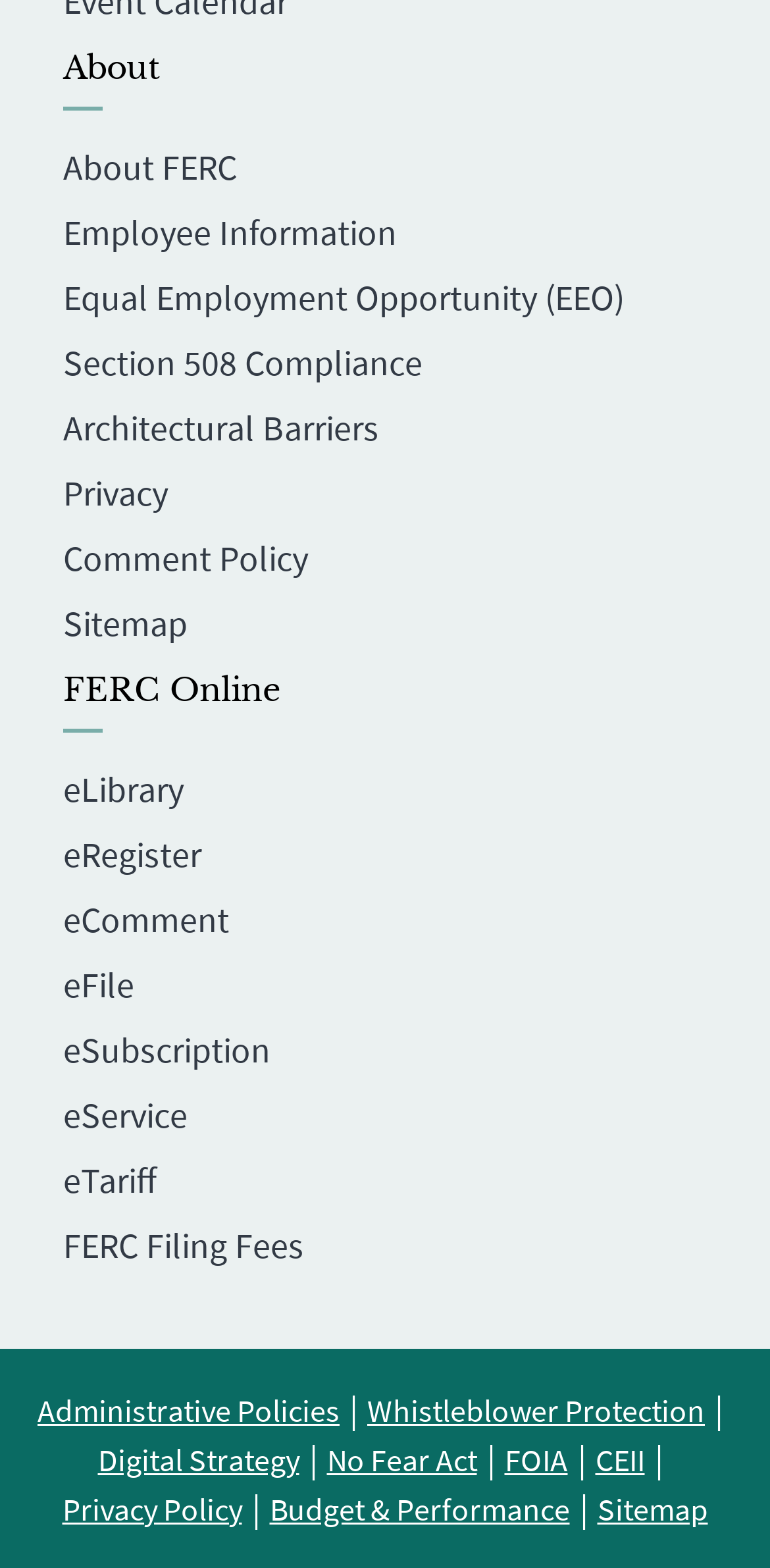Find the bounding box coordinates for the HTML element described in this sentence: "eService". Provide the coordinates as four float numbers between 0 and 1, in the format [left, top, right, bottom].

[0.082, 0.696, 0.244, 0.725]